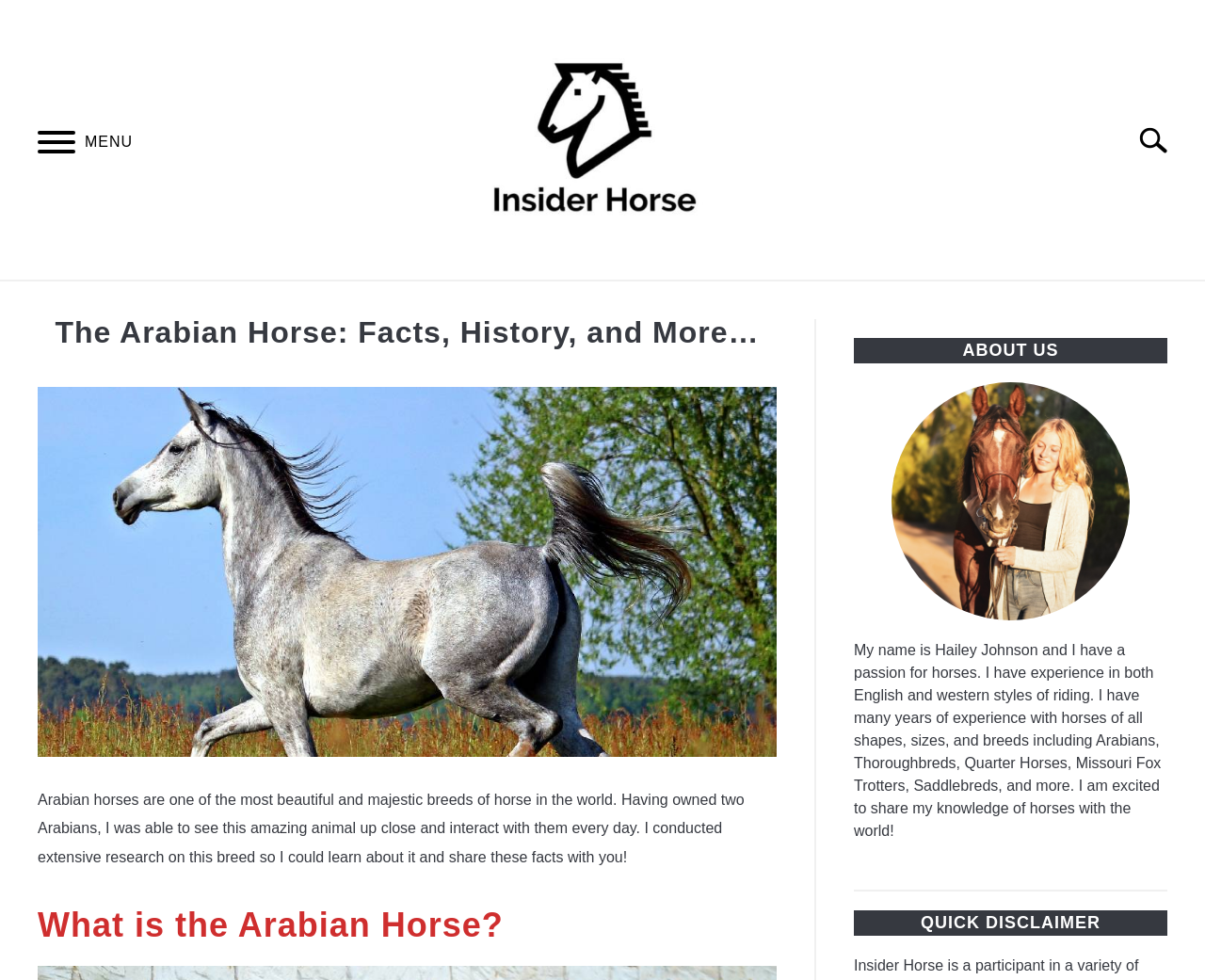What is the category of the link 'HORSE RIDING'?
Based on the image, give a concise answer in the form of a single word or short phrase.

HORSE RIDING